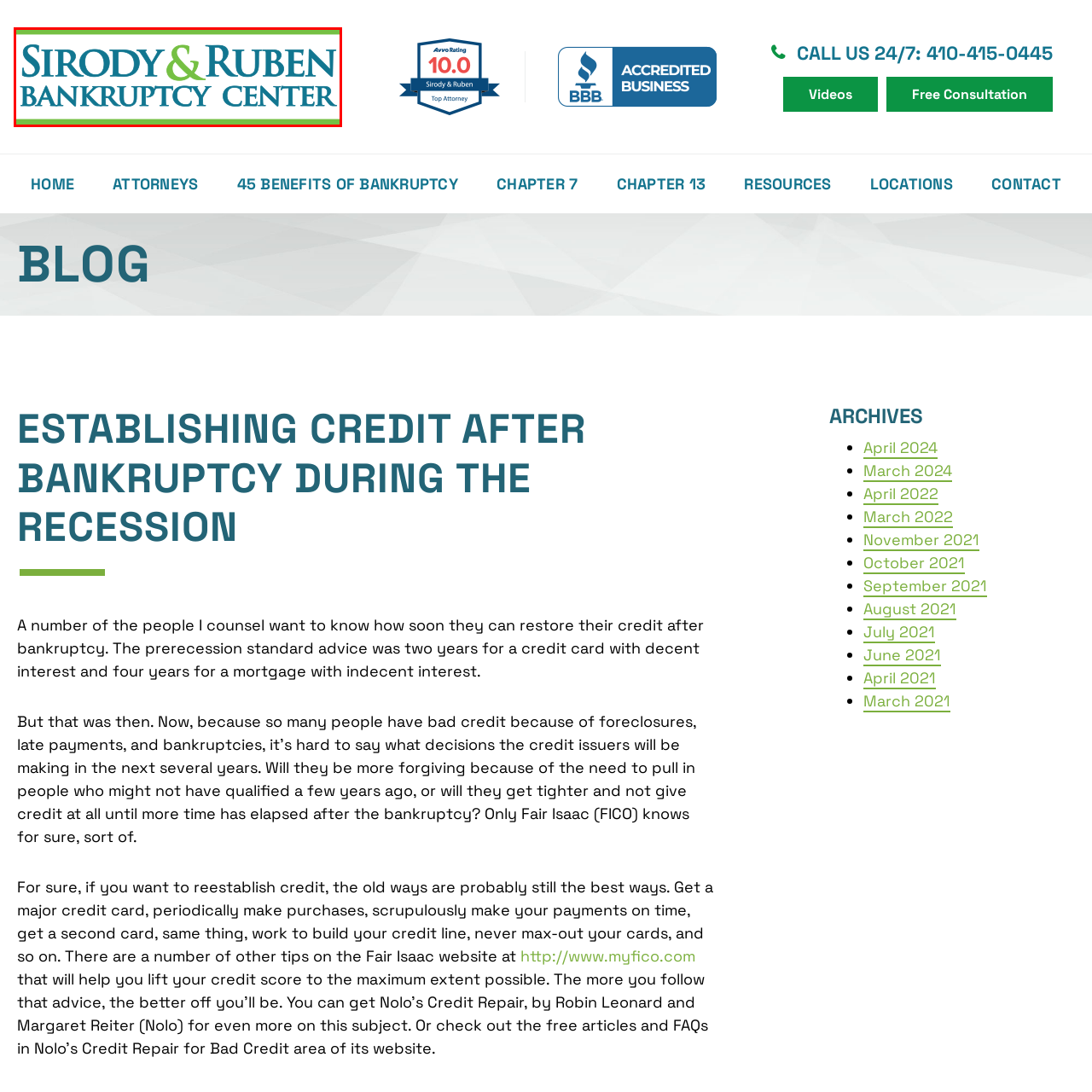What is the effect of the subtle green background on the logo?
View the image contained within the red box and provide a one-word or short-phrase answer to the question.

enhances visibility